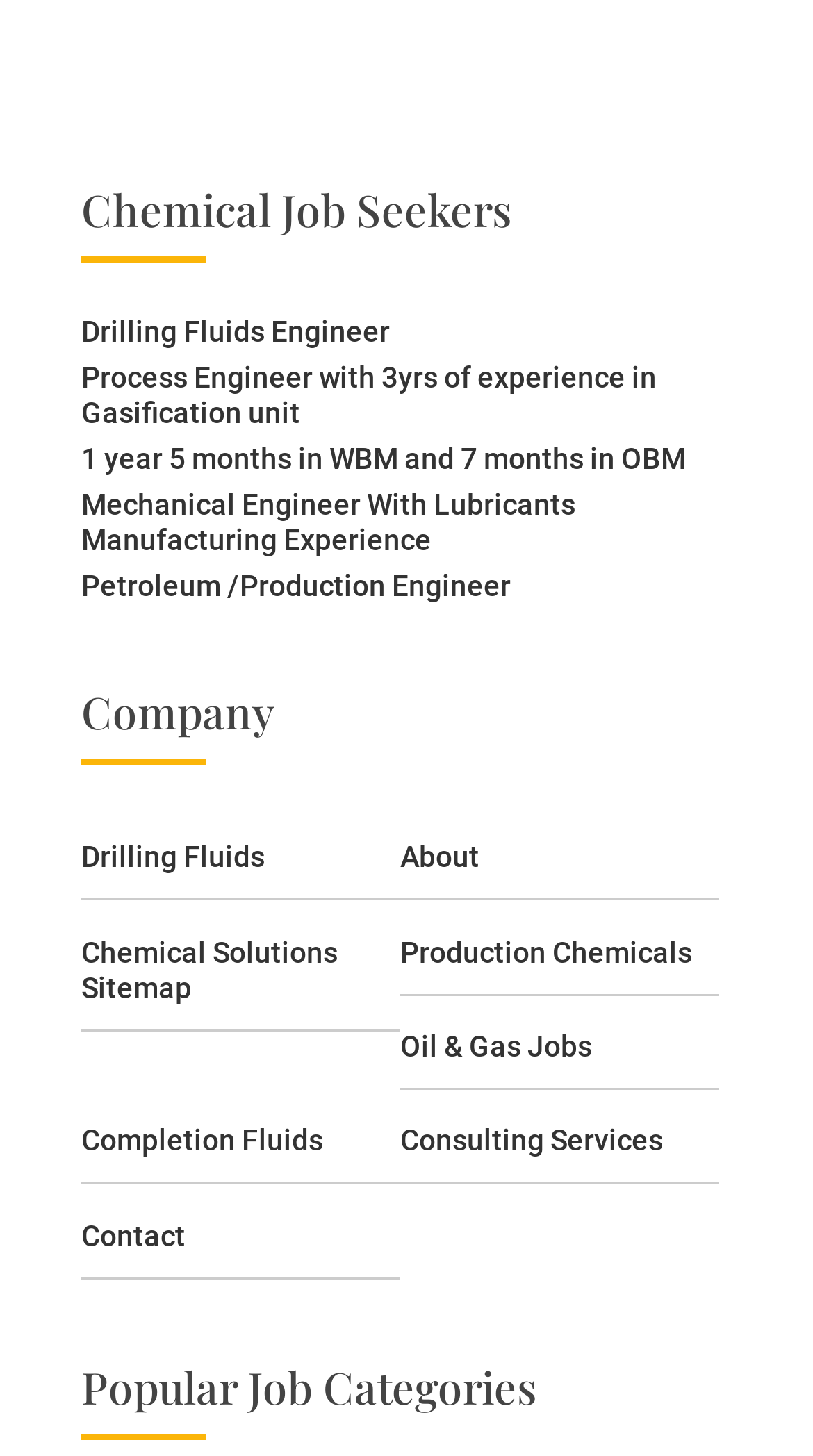Please answer the following question using a single word or phrase: What is the company section about?

Company information